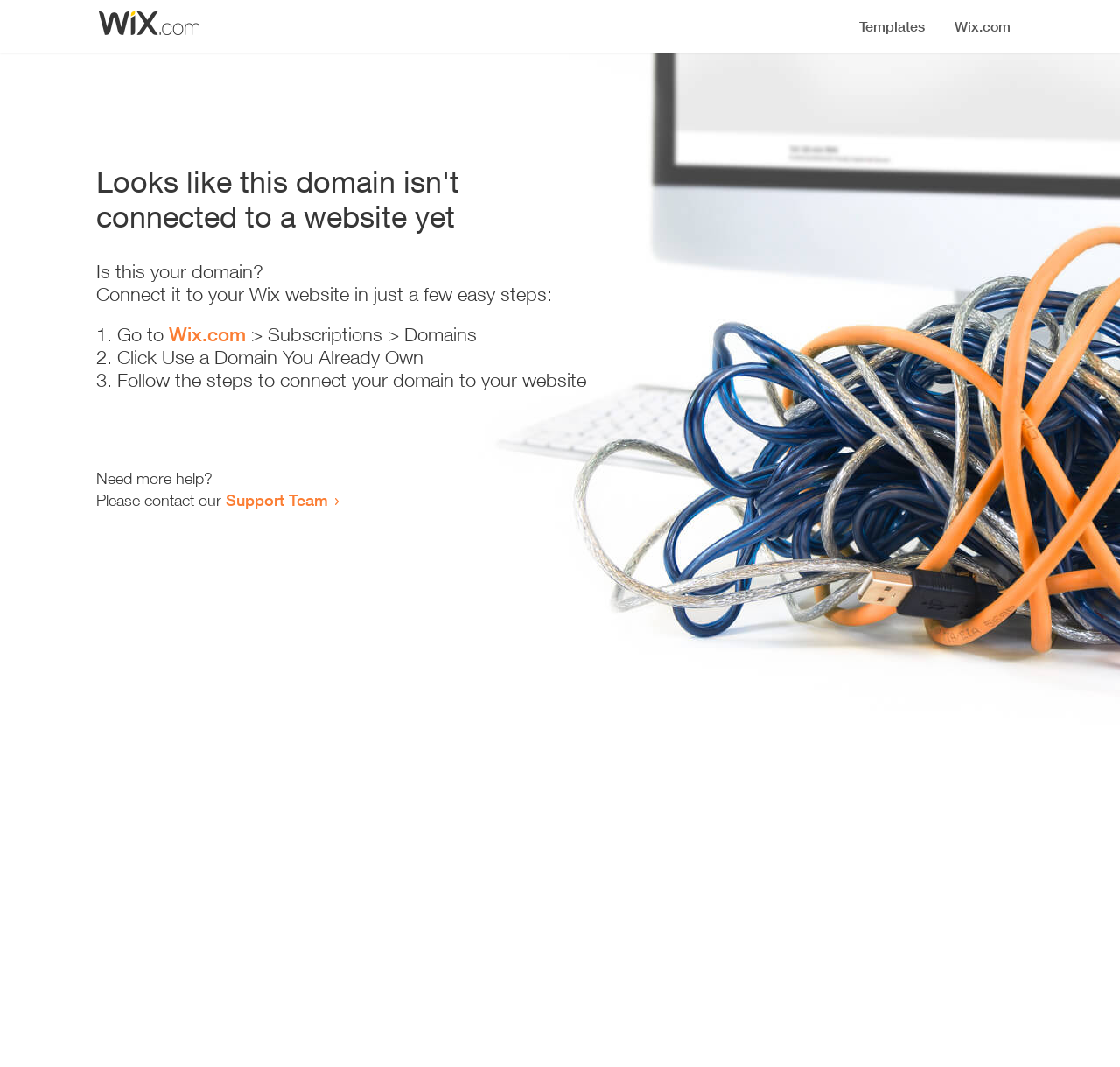Extract the top-level heading from the webpage and provide its text.

Looks like this domain isn't
connected to a website yet